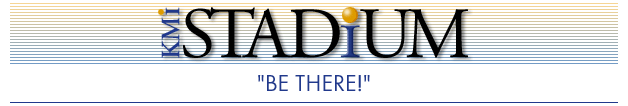Generate a detailed caption that describes the image.

The image serves as a vibrant banner for the KMi Stadium, prominently featuring the word "STADIUM" in bold, artistic typography. Above the text, a stylized sun icon adds a touch of brightness, reinforcing the theme of engagement and energy. The background is a gradient of soft stripes transitioning from orange to blue, creating a dynamic yet inviting atmosphere. Below the central text, the phrase "BE THERE!" is presented in a smaller, equally bold font, emphasizing a call to action. This banner encapsulates the essence of a lively environment, inviting viewers to participate and connect with events hosted at the KMi Stadium.